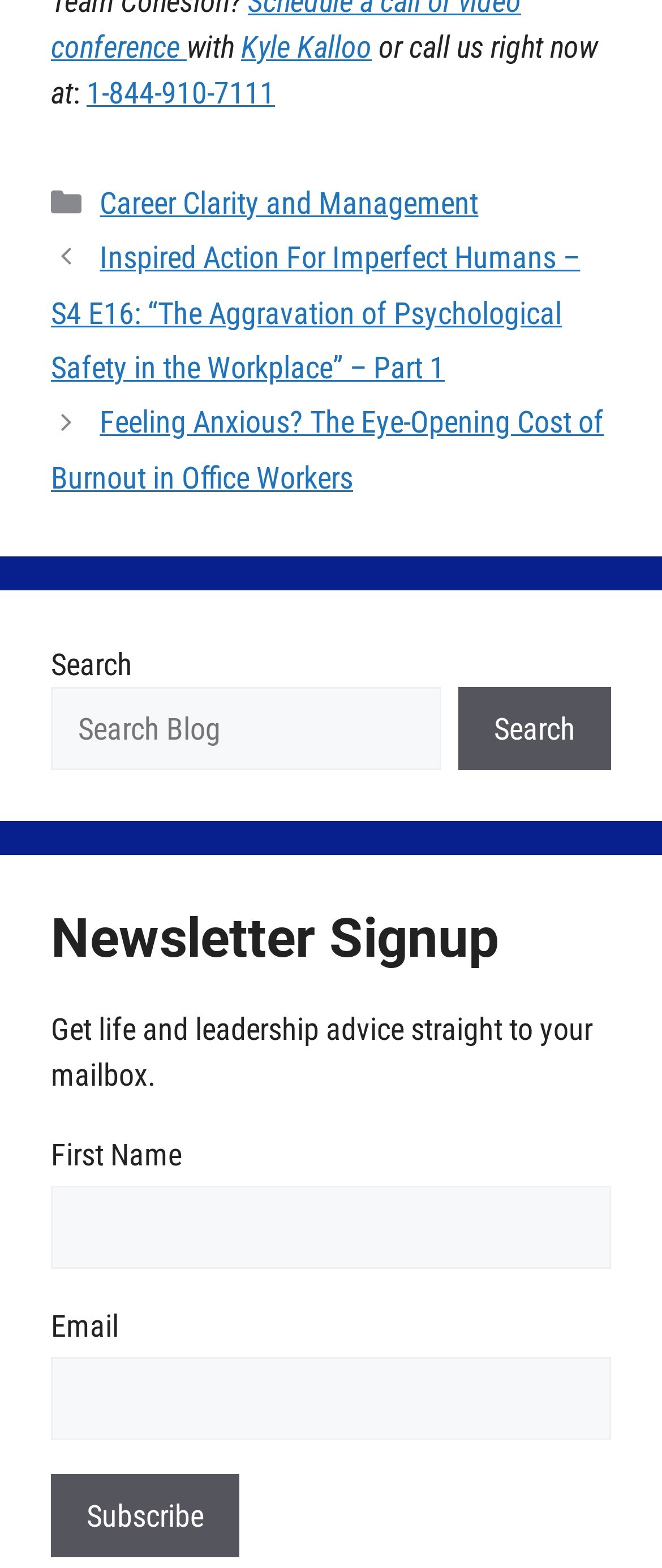Based on the image, provide a detailed and complete answer to the question: 
What is the purpose of the search box?

The search box is located in the middle section of the webpage, with a label 'Search' and a button 'Search'. It is likely used to search for content within the website.